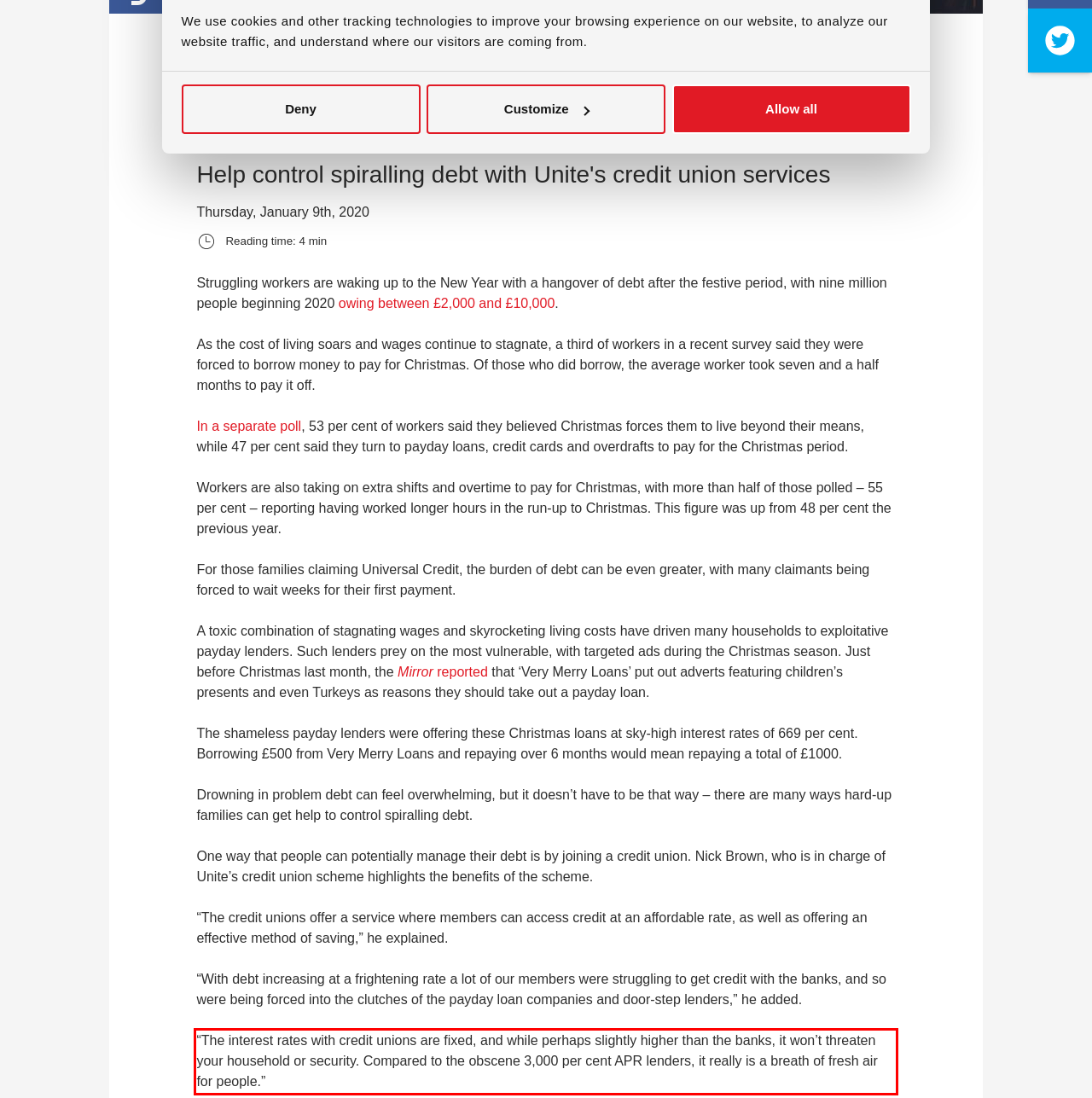Analyze the screenshot of the webpage and extract the text from the UI element that is inside the red bounding box.

“The interest rates with credit unions are fixed, and while perhaps slightly higher than the banks, it won’t threaten your household or security. Compared to the obscene 3,000 per cent APR lenders, it really is a breath of fresh air for people.”